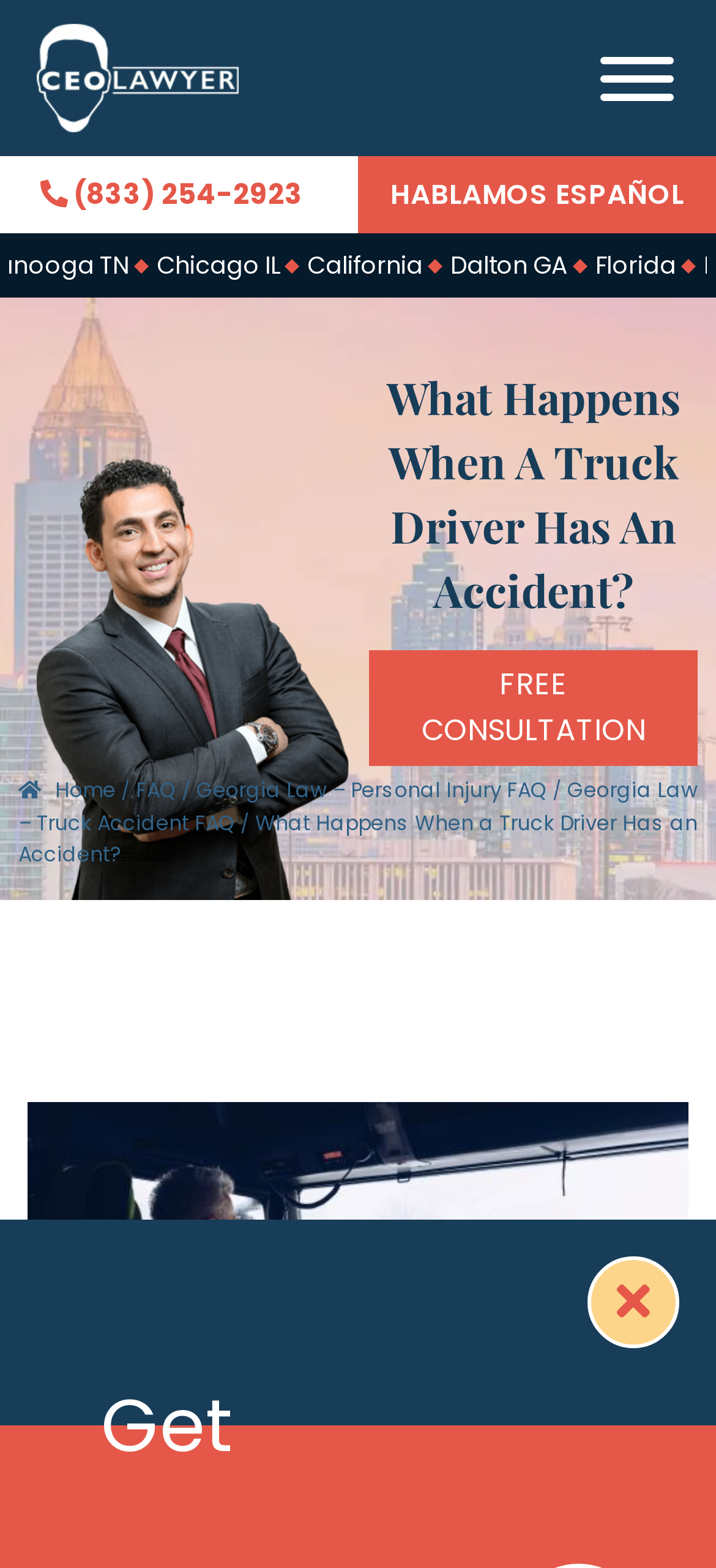Please extract the title of the webpage.

What Happens When A Truck Driver Has An Accident?